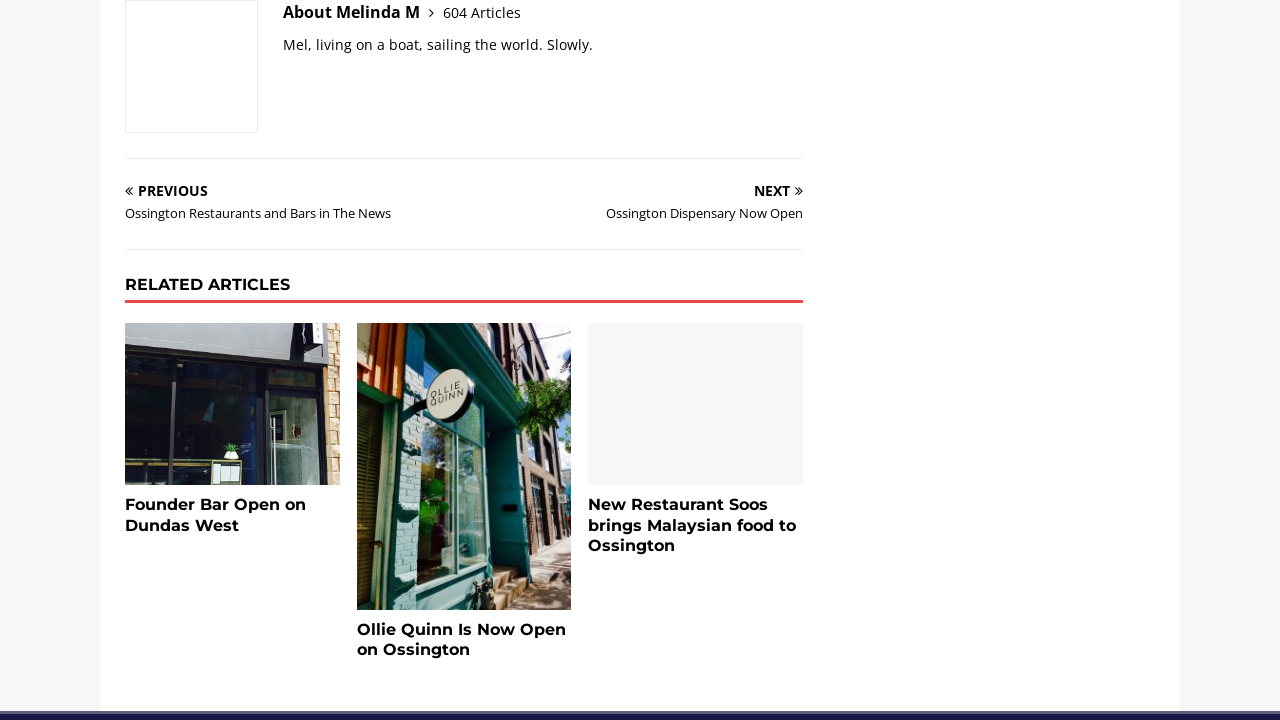Could you highlight the region that needs to be clicked to execute the instruction: "Read 'Founder Bar Open on Dundas West'"?

[0.098, 0.687, 0.265, 0.745]